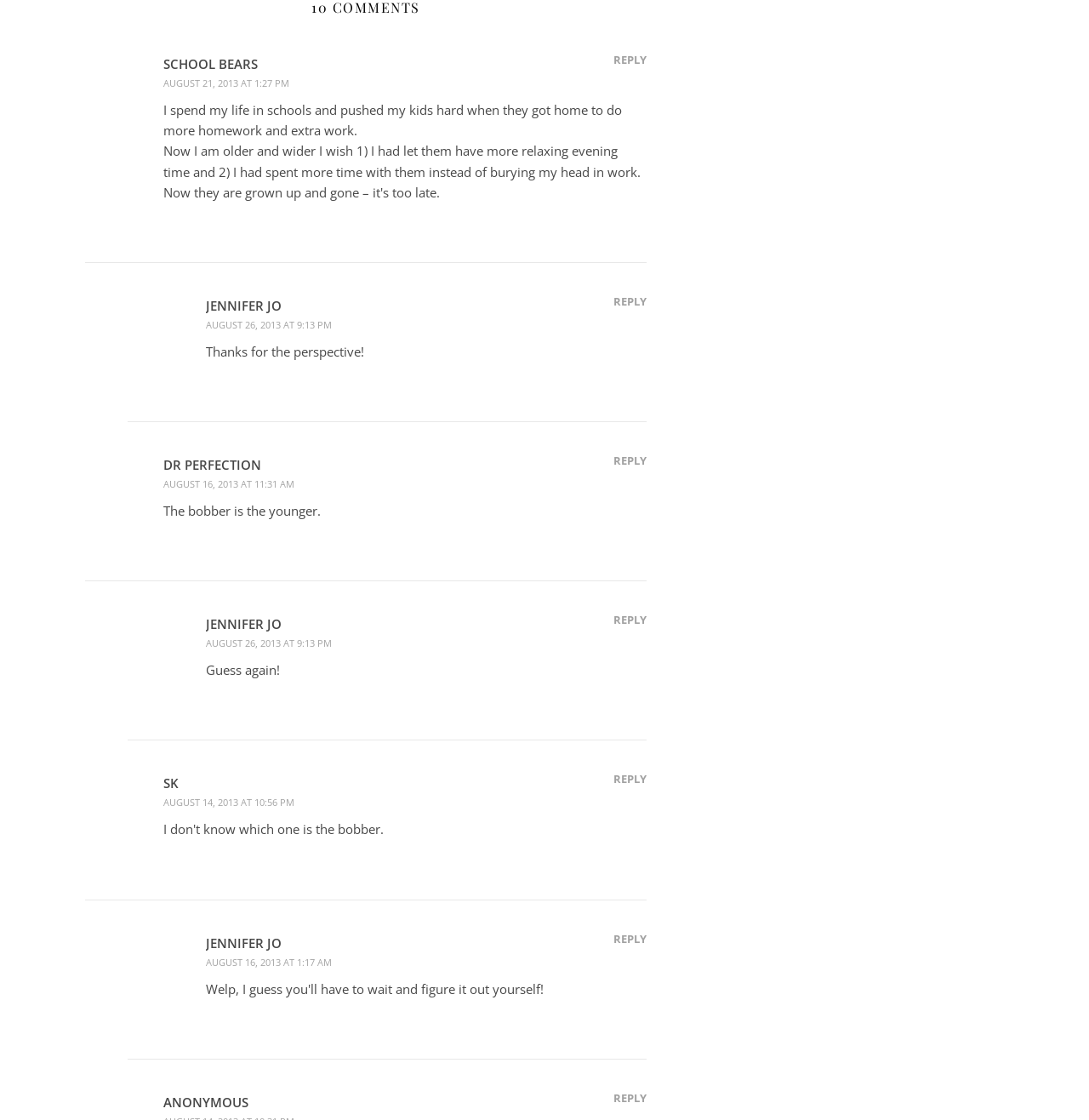Identify the bounding box coordinates of the clickable section necessary to follow the following instruction: "Click the 'Contact Us' link". The coordinates should be presented as four float numbers from 0 to 1, i.e., [left, top, right, bottom].

None